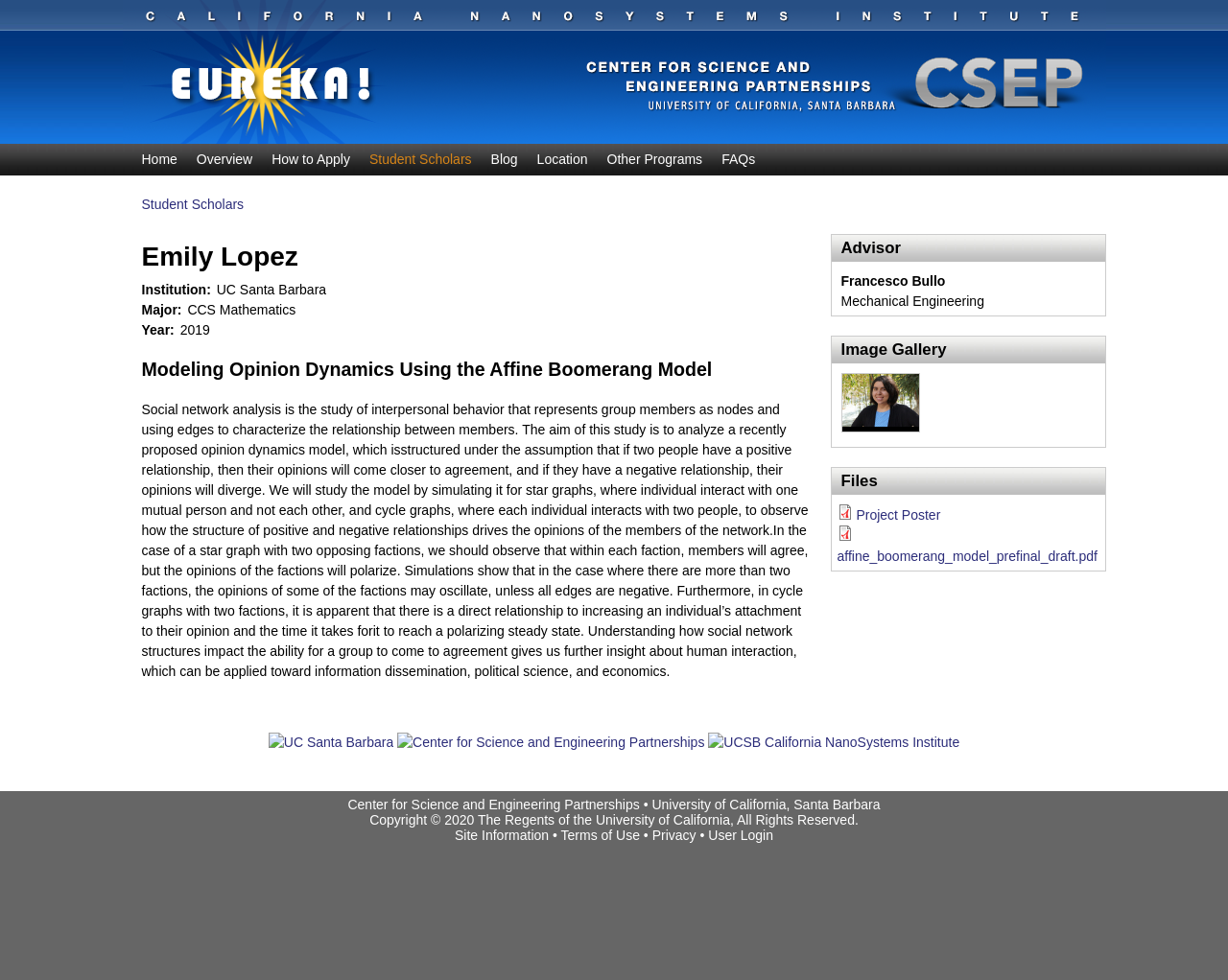Identify the bounding box of the HTML element described here: "Let's Connect". Provide the coordinates as four float numbers between 0 and 1: [left, top, right, bottom].

None